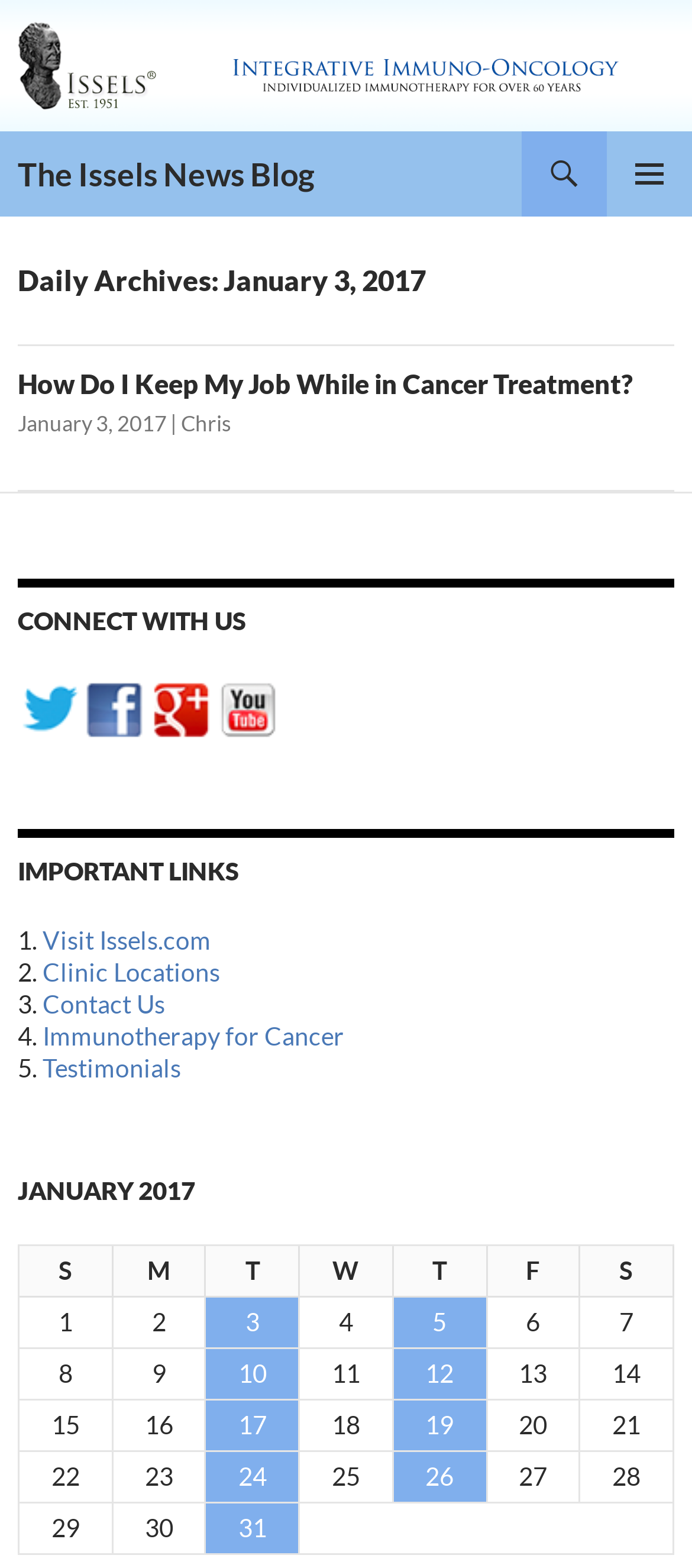Please answer the following question using a single word or phrase: 
What is the purpose of the table on the webpage?

To display a calendar for January 2017